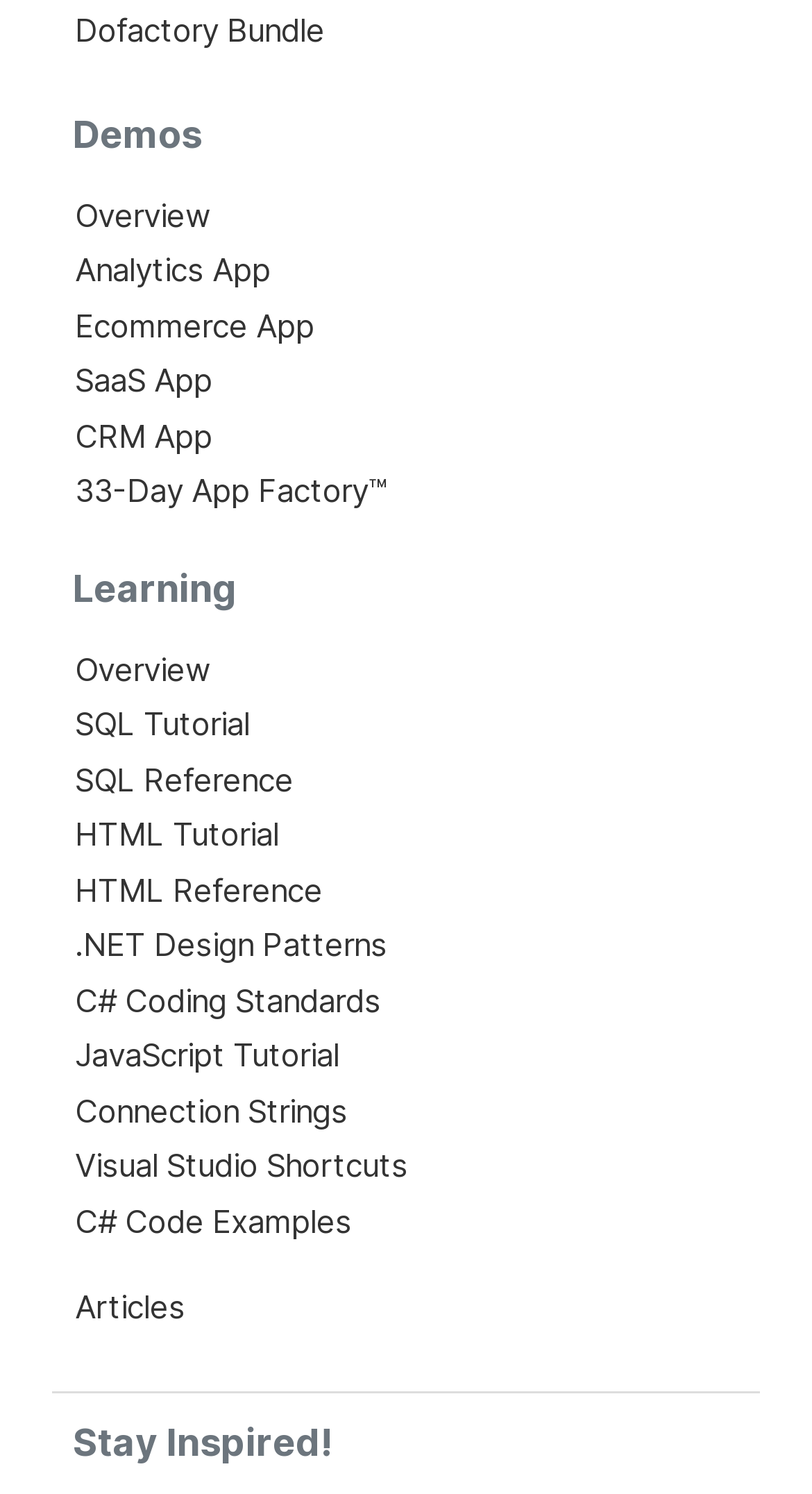How many learning resources are listed?
Using the image, answer in one word or phrase.

9